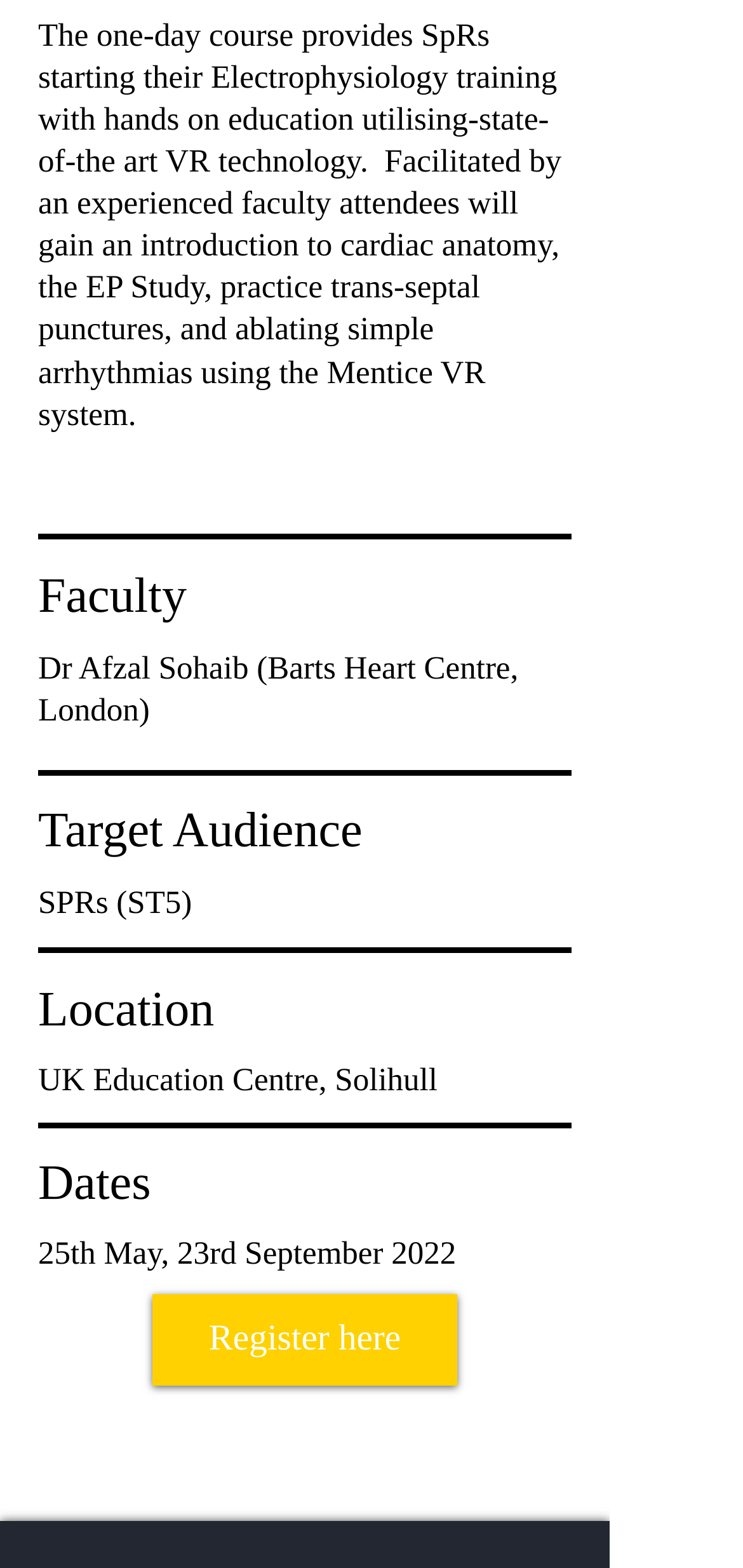Find the bounding box of the UI element described as follows: "Privacy Terms / Datenschutzerklärung".

None